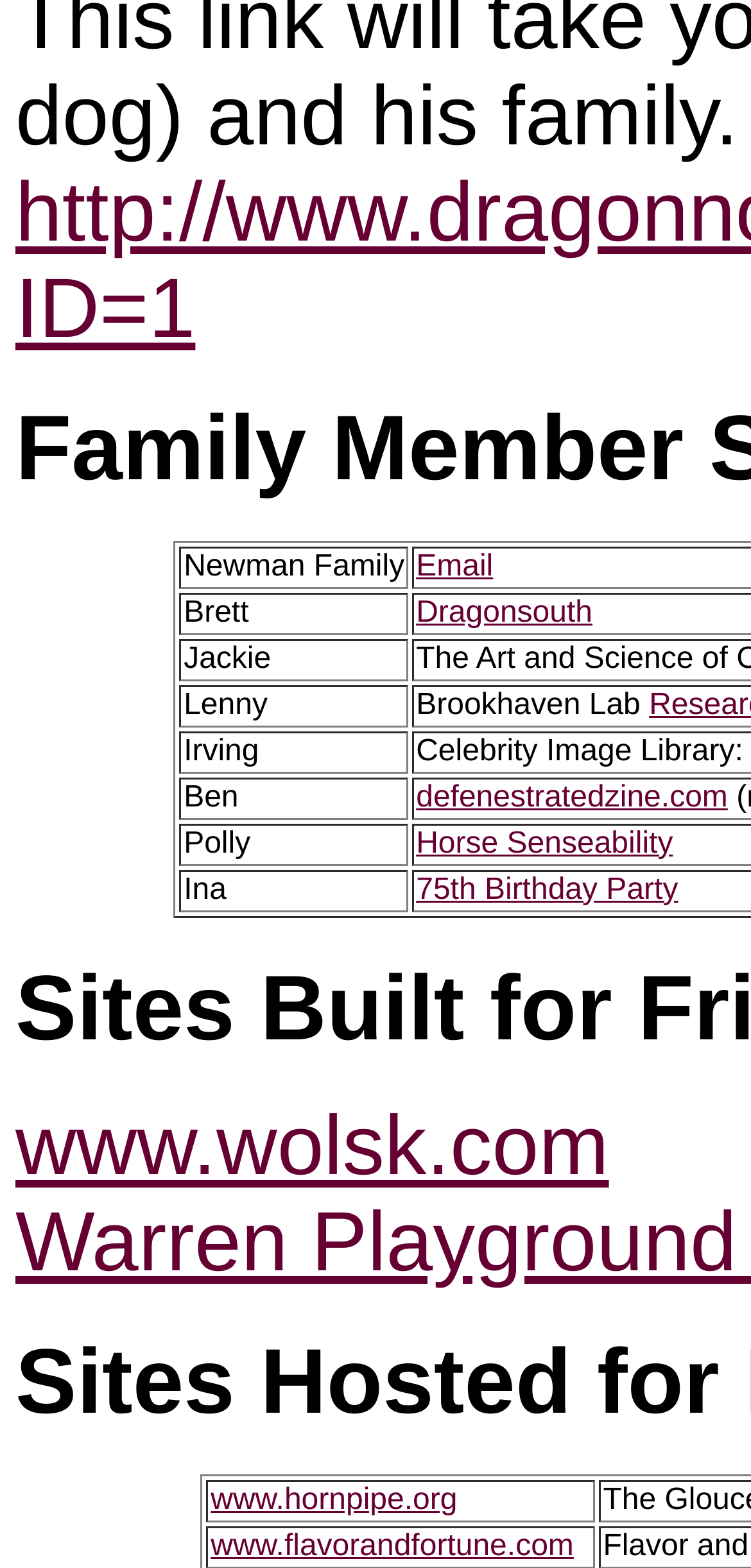Can you find the bounding box coordinates for the element to click on to achieve the instruction: "Check Email"?

[0.554, 0.351, 0.657, 0.371]